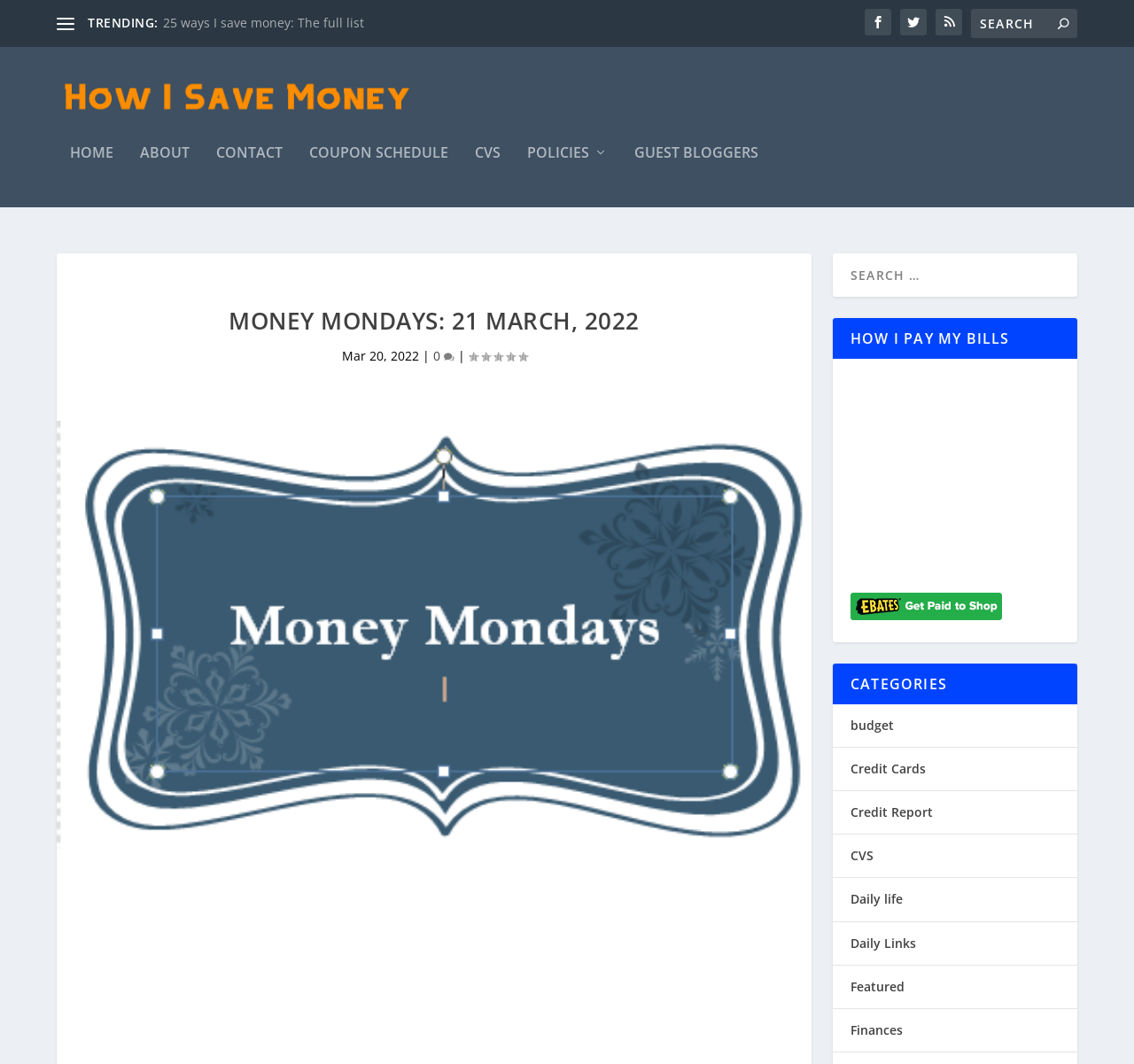Locate the bounding box coordinates of the element that should be clicked to execute the following instruction: "Search for something".

[0.856, 0.008, 0.95, 0.036]